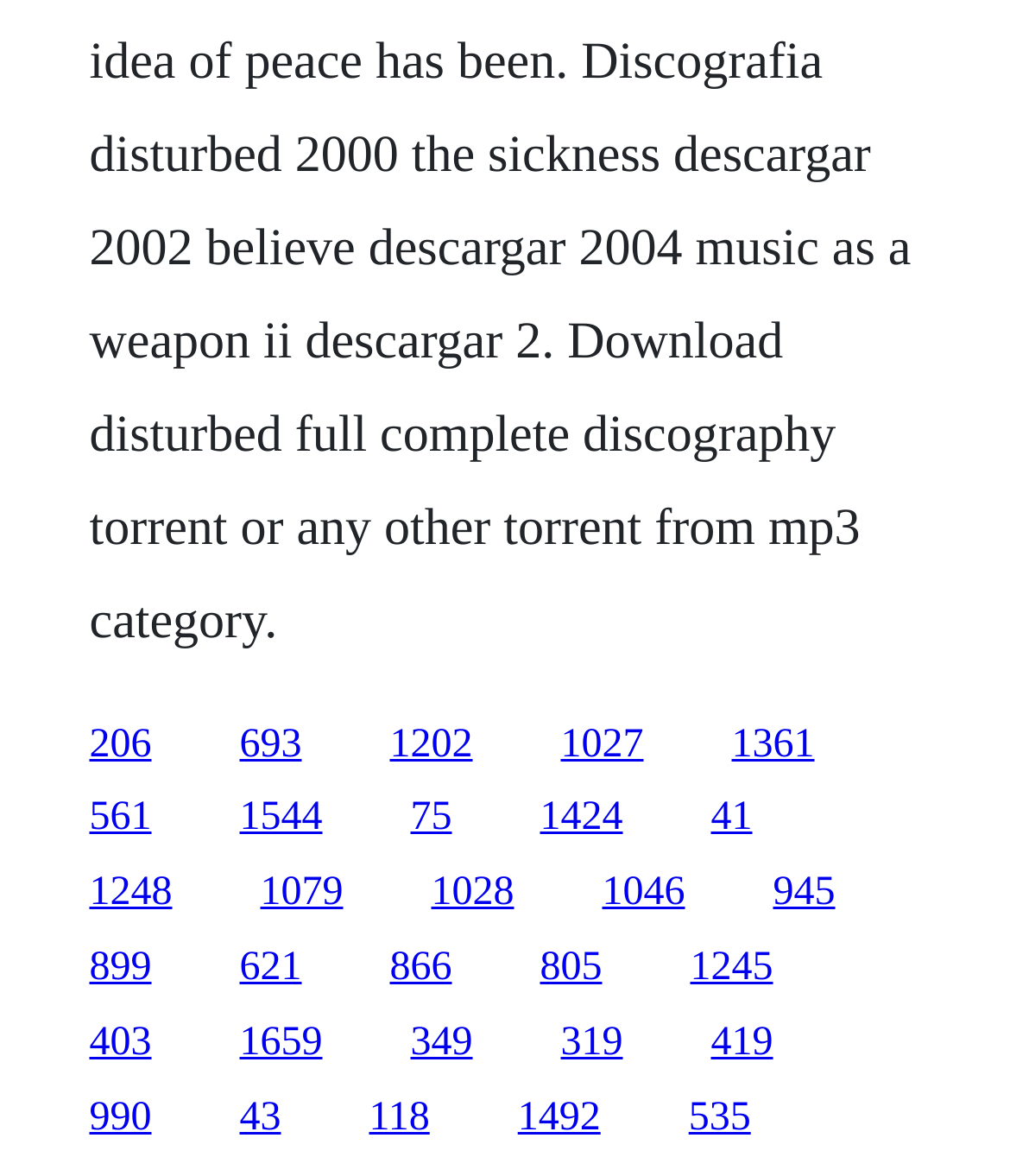Please locate the bounding box coordinates of the element that should be clicked to complete the given instruction: "go to the tenth link".

[0.596, 0.741, 0.678, 0.778]